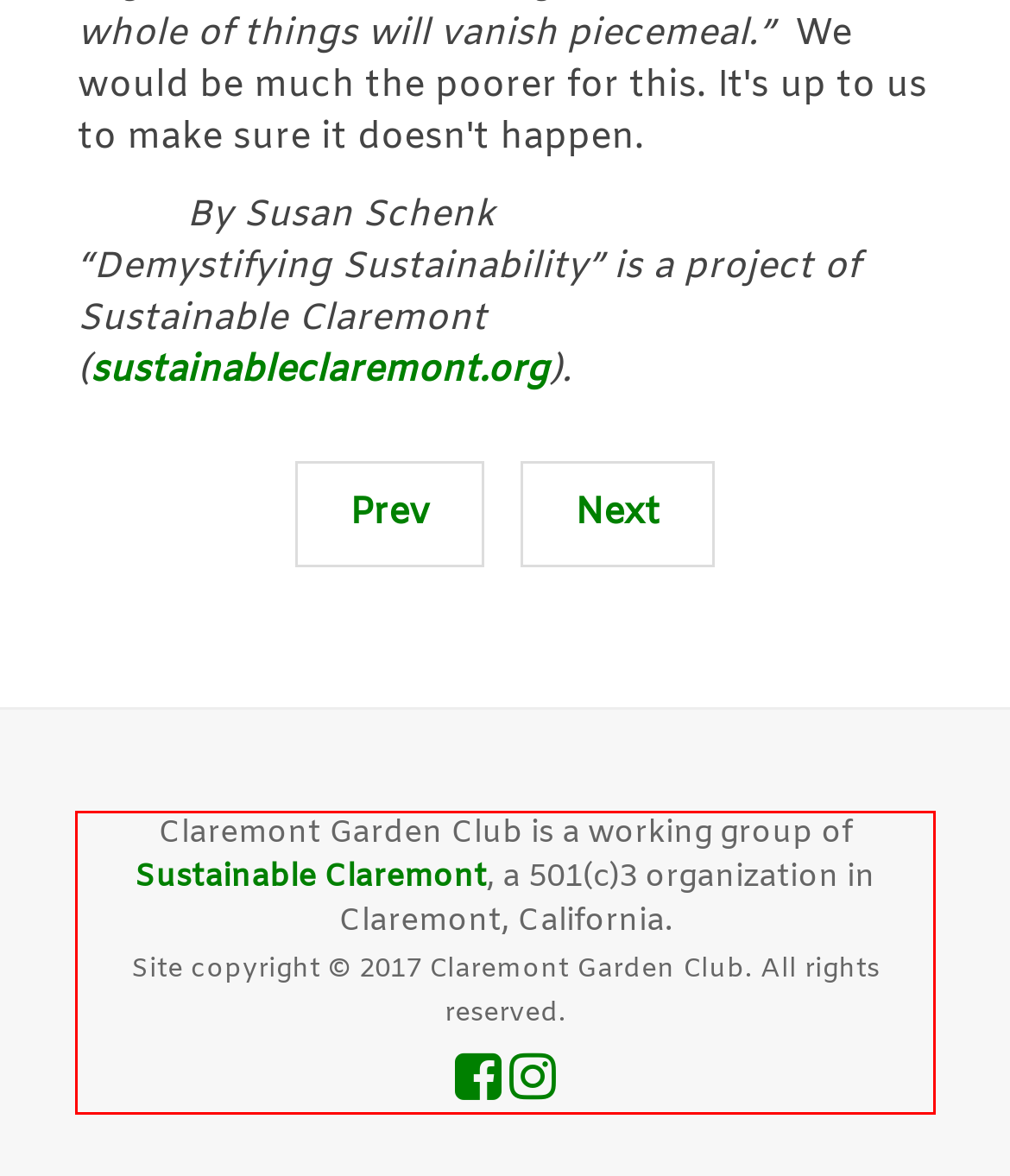Perform OCR on the text inside the red-bordered box in the provided screenshot and output the content.

Claremont Garden Club is a working group of Sustainable Claremont, a 501(c)3 organization in Claremont, California. Site copyright © 2017 Claremont Garden Club. All rights reserved.